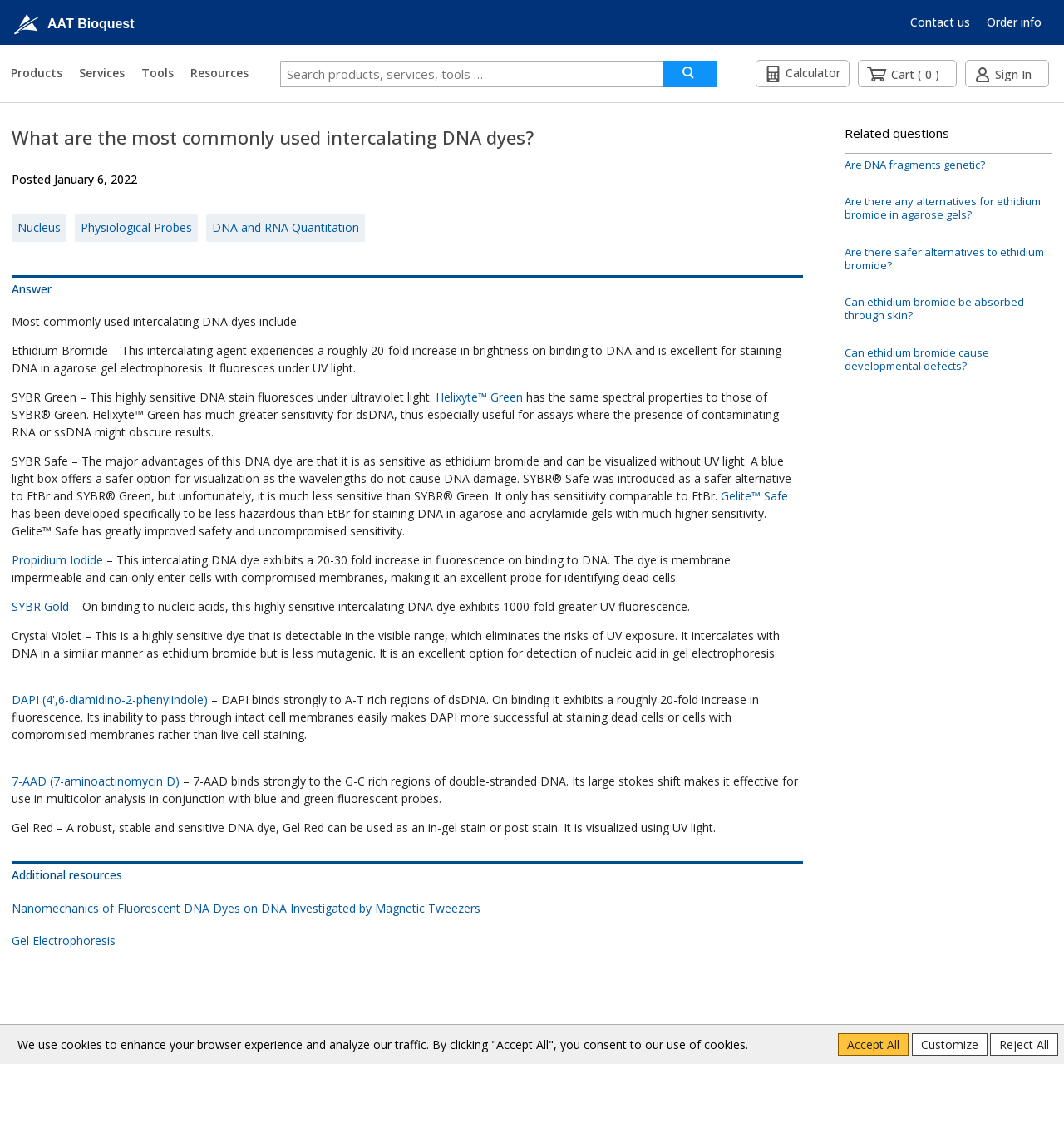Give a concise answer of one word or phrase to the question: 
What is the function of DAPI?

Stains dead cells